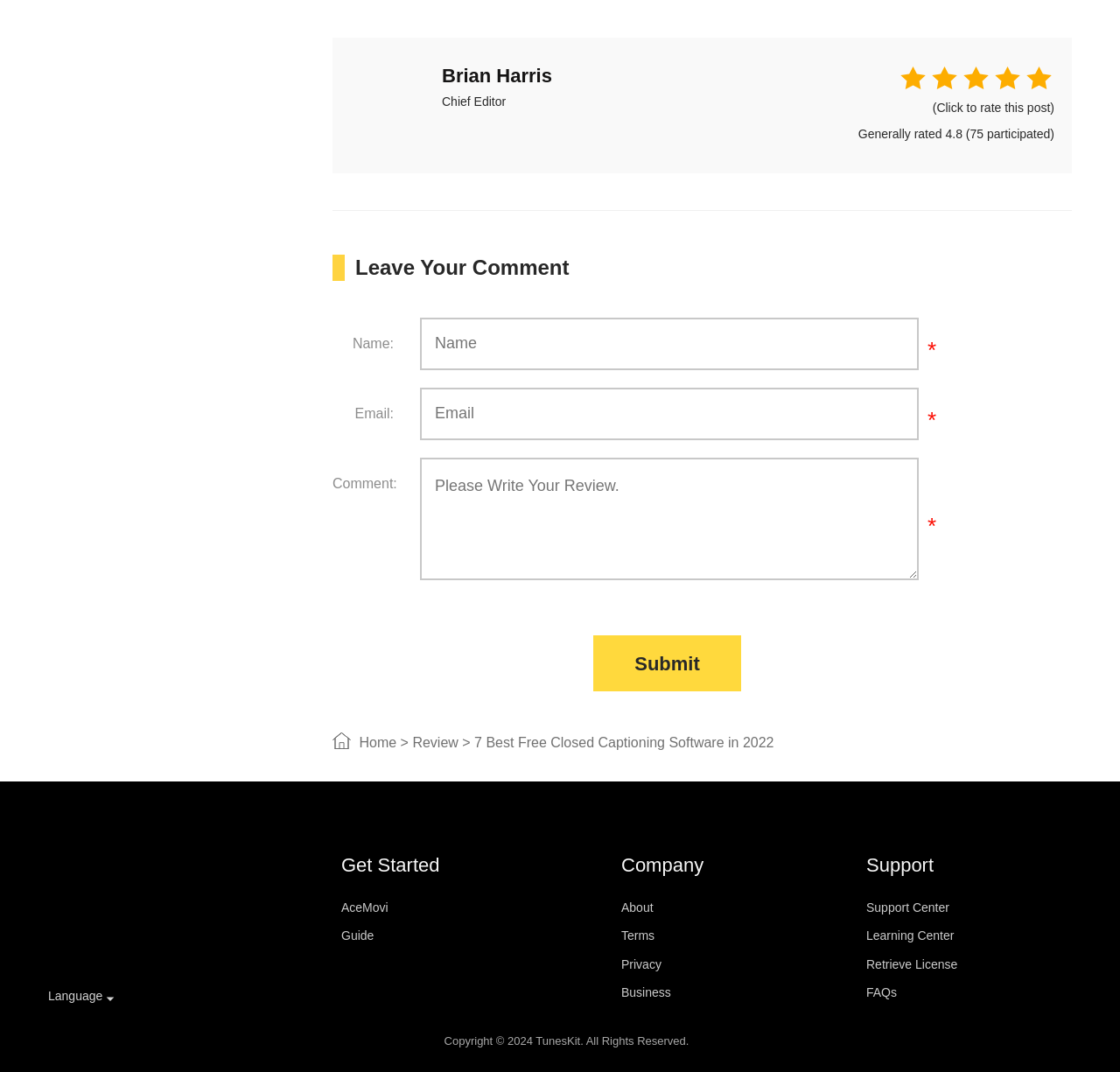What is the purpose of the textbox below 'Comment:'?
From the screenshot, provide a brief answer in one word or phrase.

To input a comment